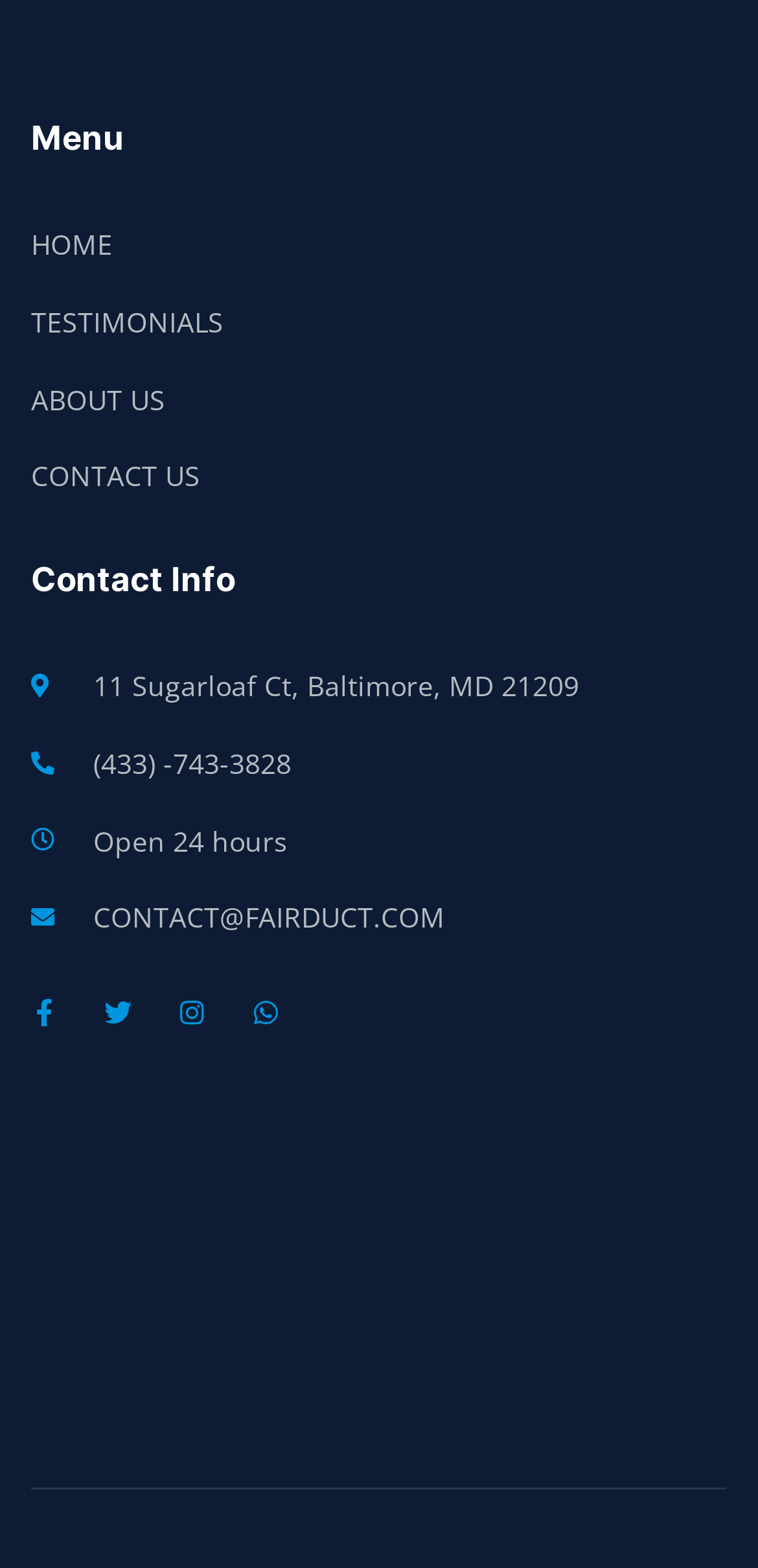Please find the bounding box coordinates for the clickable element needed to perform this instruction: "Click on HOME".

[0.041, 0.141, 0.5, 0.171]